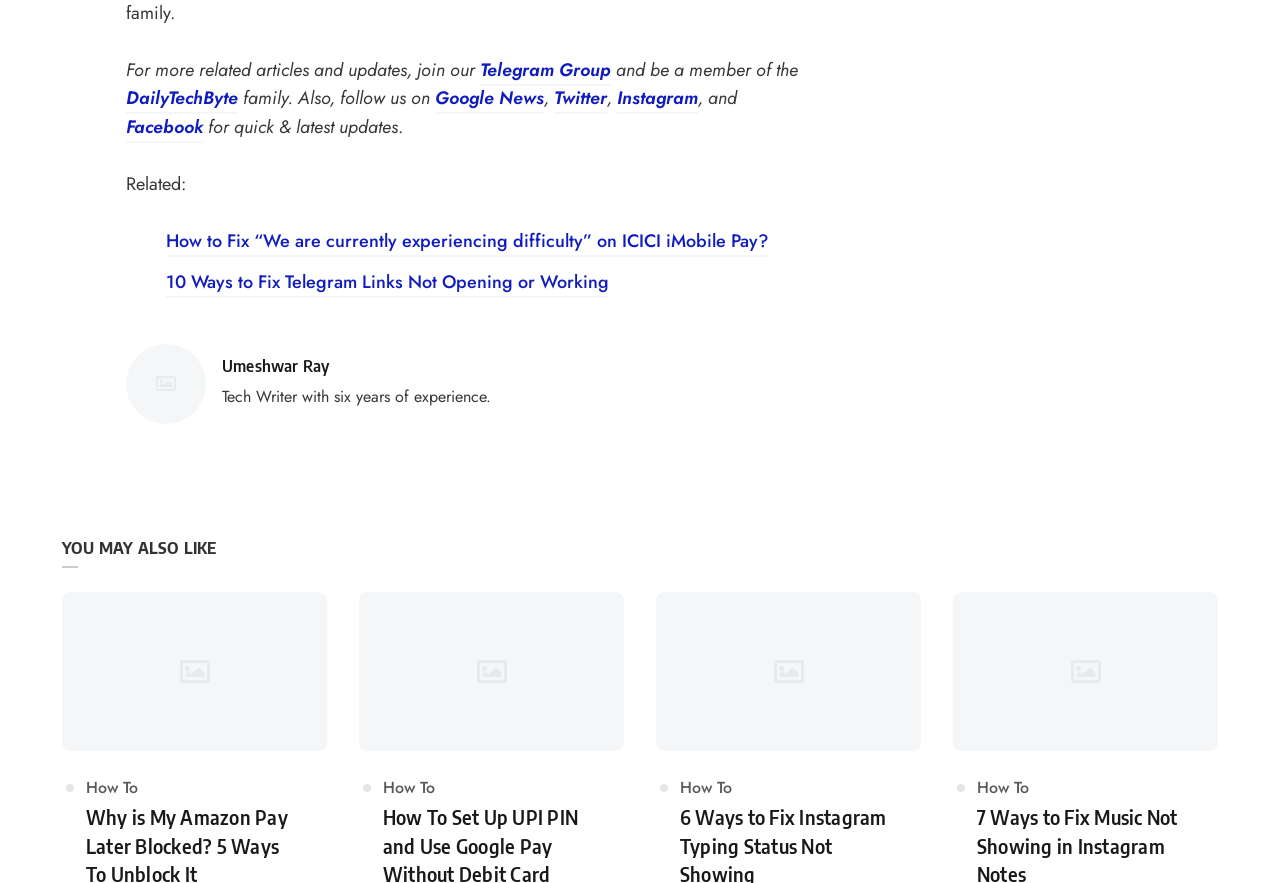Give a short answer using one word or phrase for the question:
What is the category of the article 'How to Fix “We are currently experiencing difficulty” on ICICI iMobile Pay?'?

How To